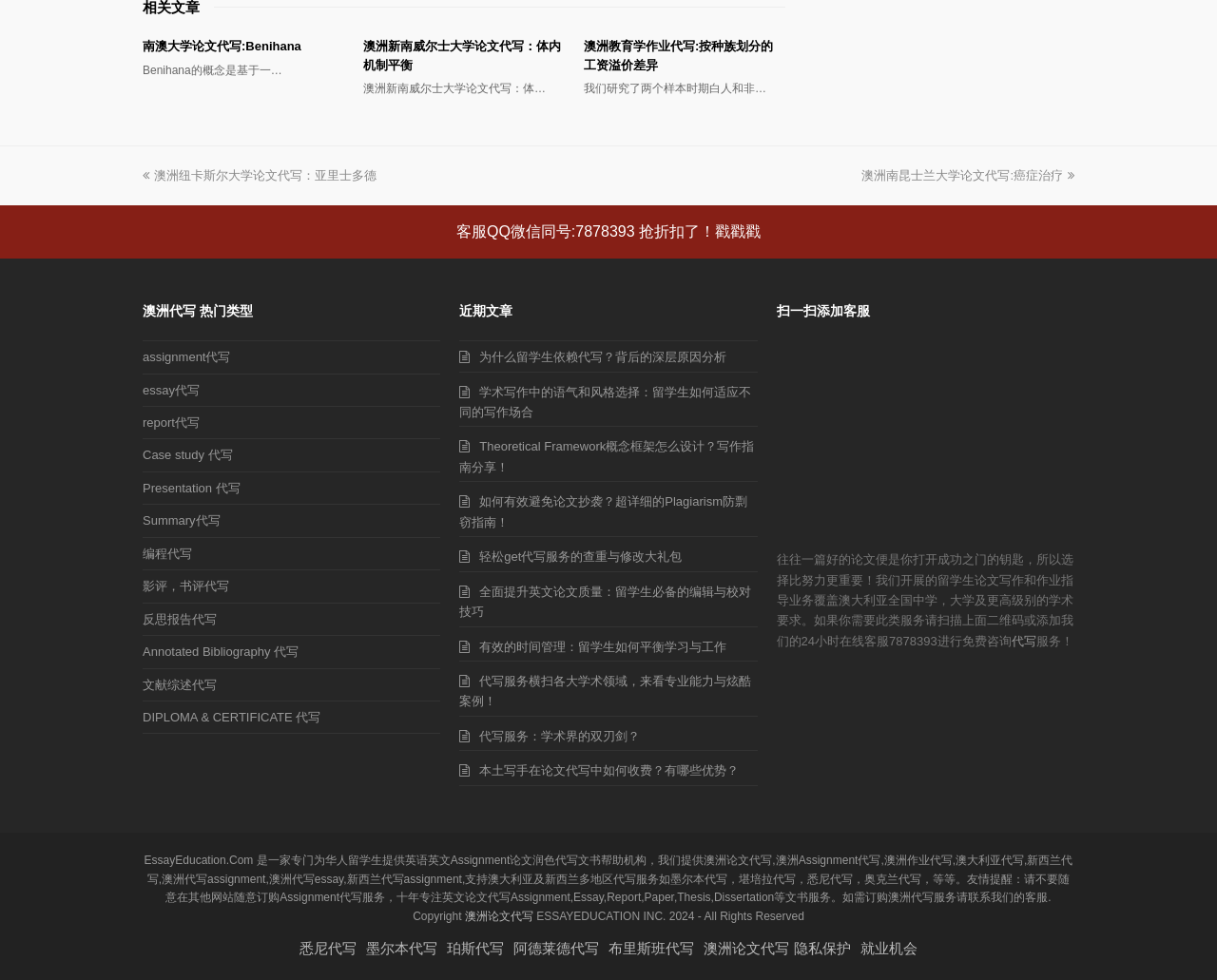Using the format (top-left x, top-left y, bottom-right x, bottom-right y), provide the bounding box coordinates for the described UI element. All values should be floating point numbers between 0 and 1: 全面提升英文论文质量：留学生必备的编辑与校对技巧

[0.378, 0.596, 0.617, 0.632]